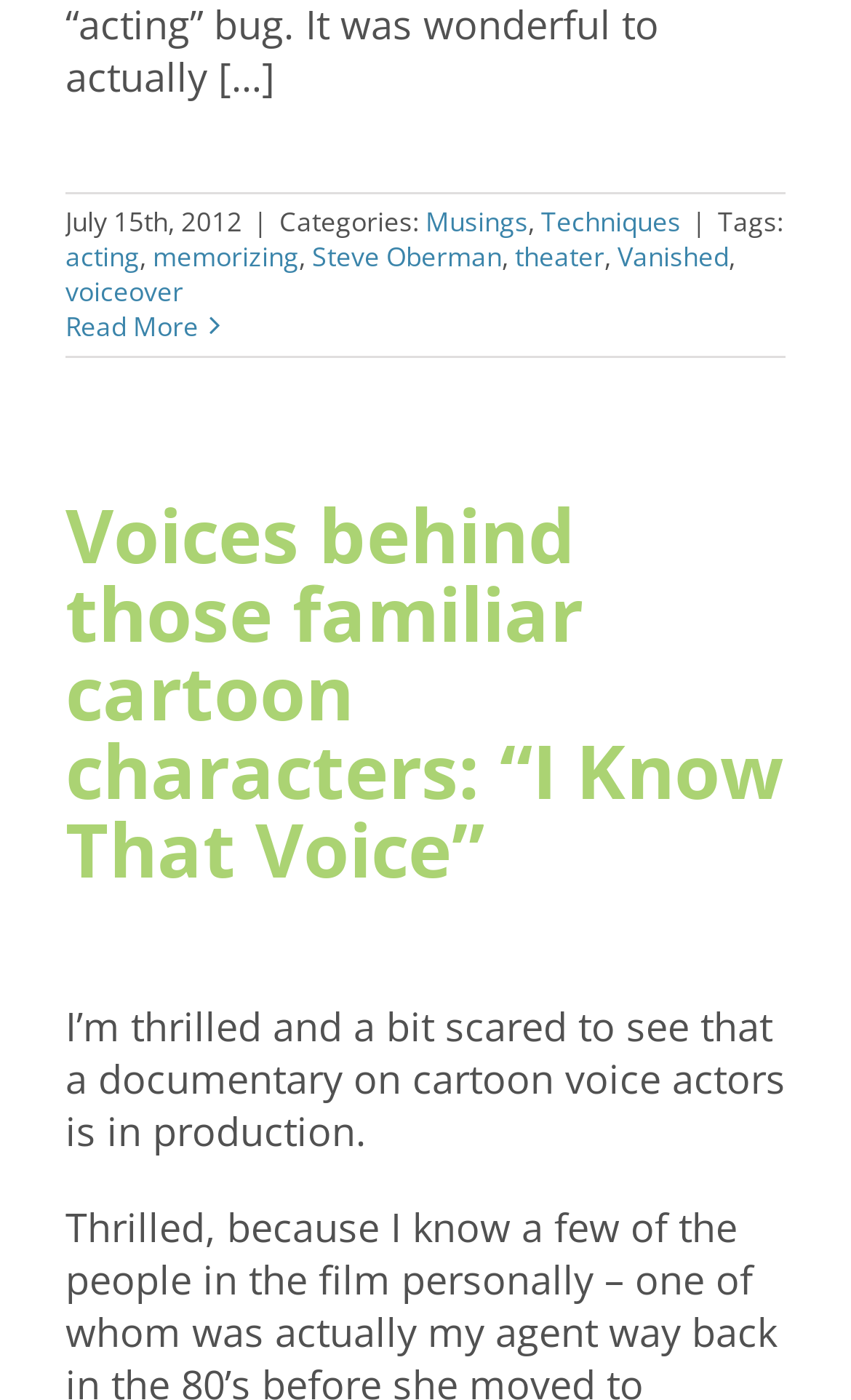How many tags are mentioned?
Look at the screenshot and respond with a single word or phrase.

6